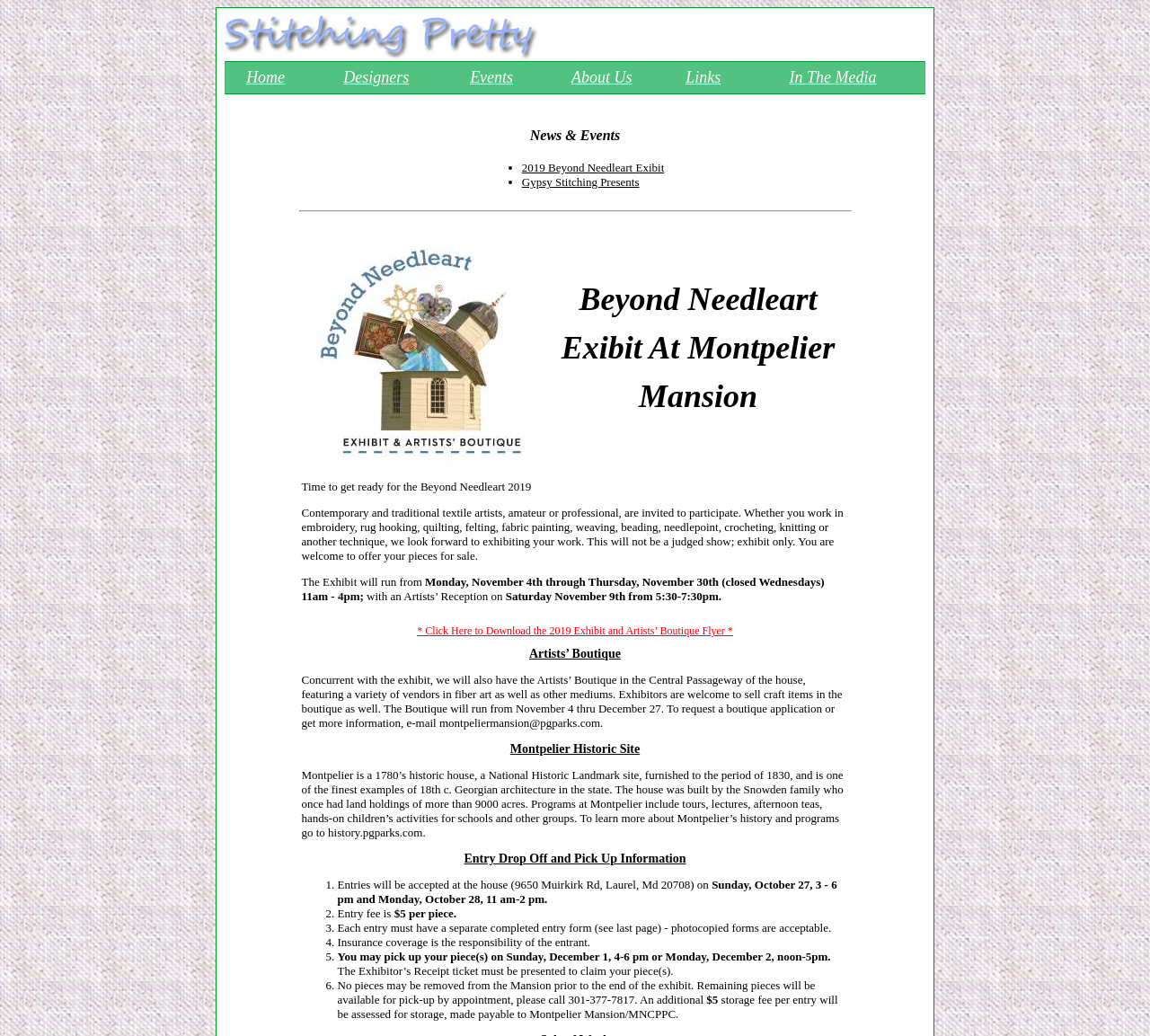Find the bounding box coordinates of the clickable region needed to perform the following instruction: "Click on the 'Designers' link". The coordinates should be provided as four float numbers between 0 and 1, i.e., [left, top, right, bottom].

[0.267, 0.059, 0.388, 0.091]